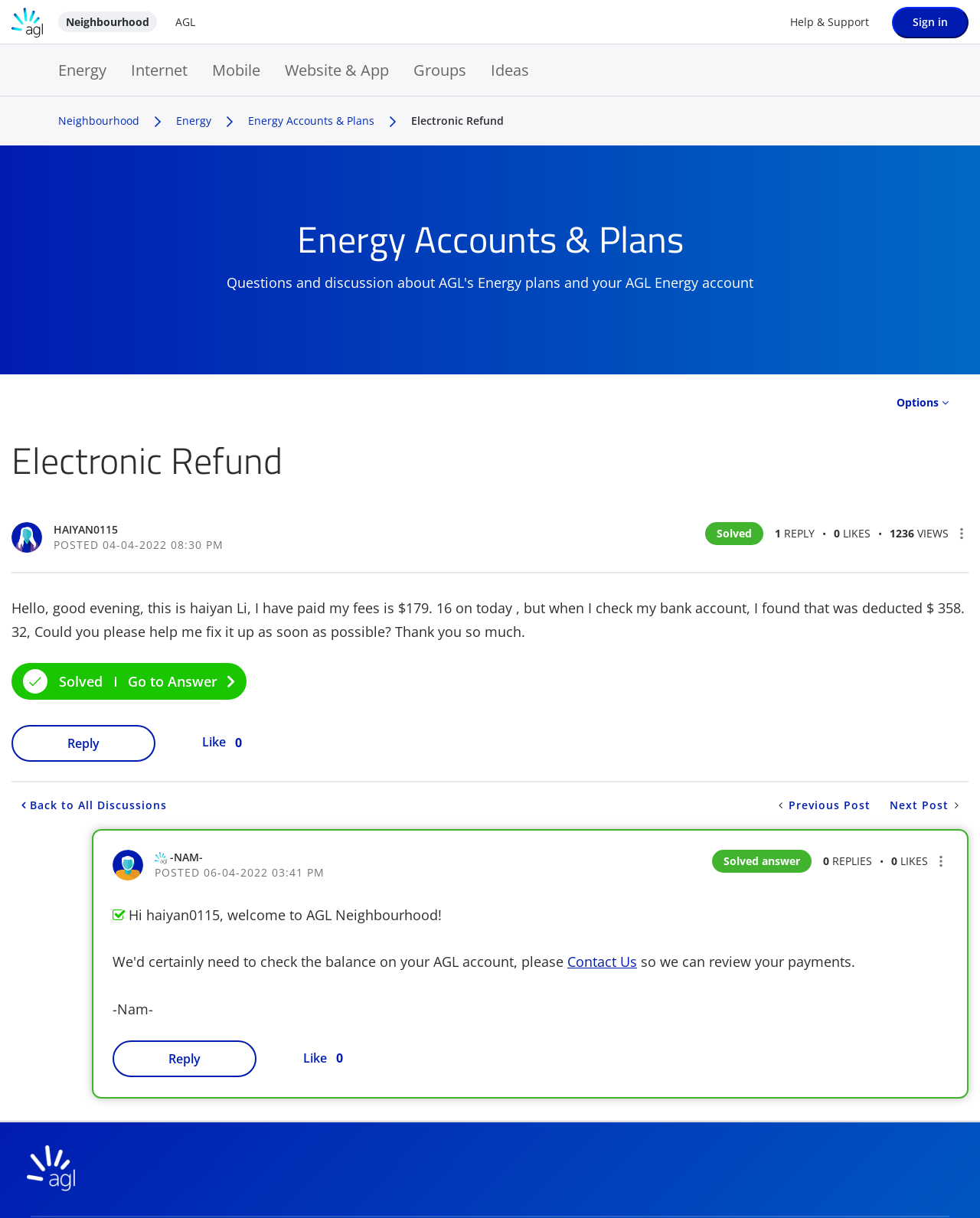Can you identify the bounding box coordinates of the clickable region needed to carry out this instruction: 'Click on the Sign in button'? The coordinates should be four float numbers within the range of 0 to 1, stated as [left, top, right, bottom].

[0.91, 0.005, 0.988, 0.031]